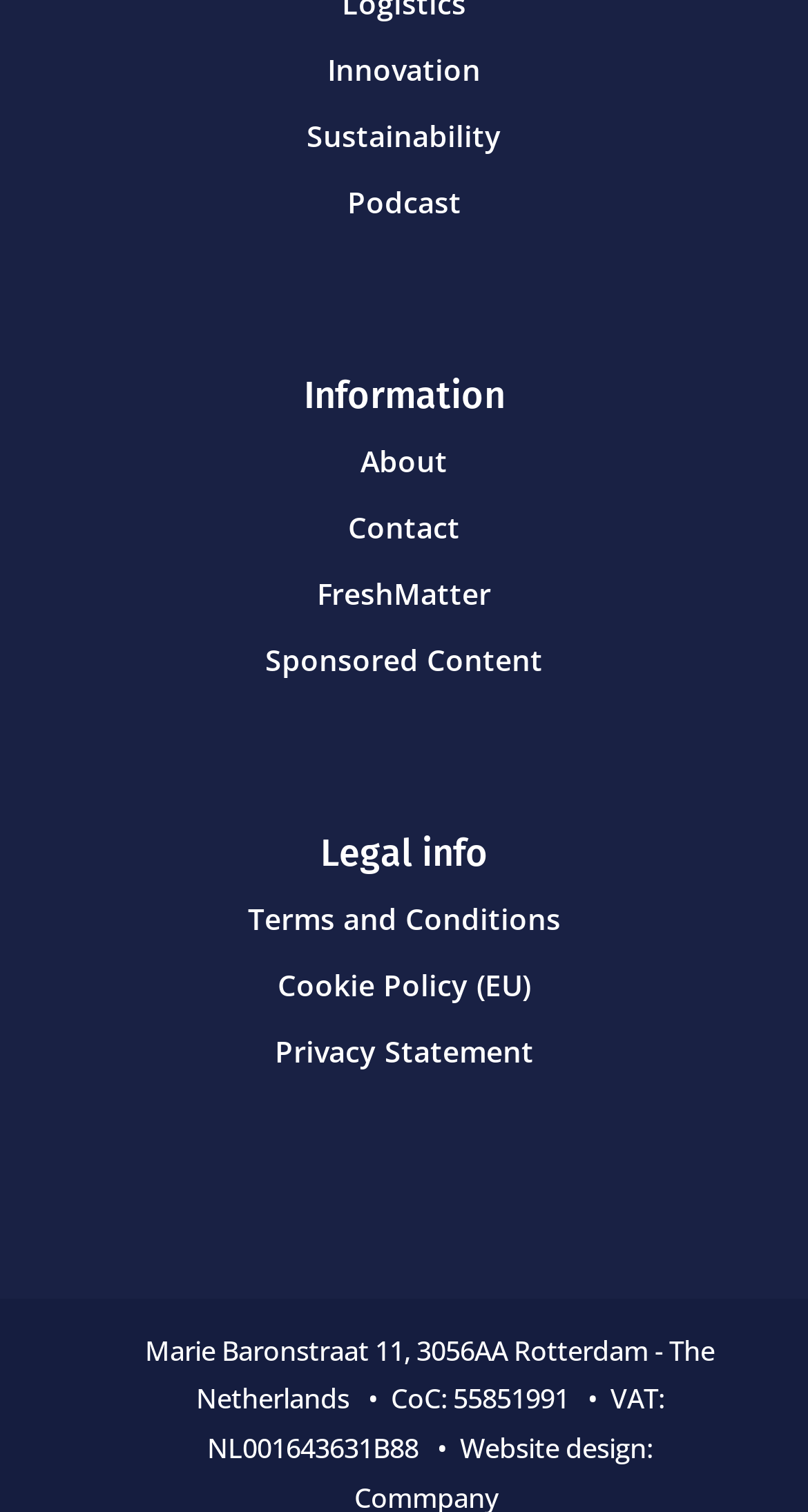Find the bounding box coordinates of the area to click in order to follow the instruction: "Click on Innovation".

[0.405, 0.033, 0.595, 0.059]